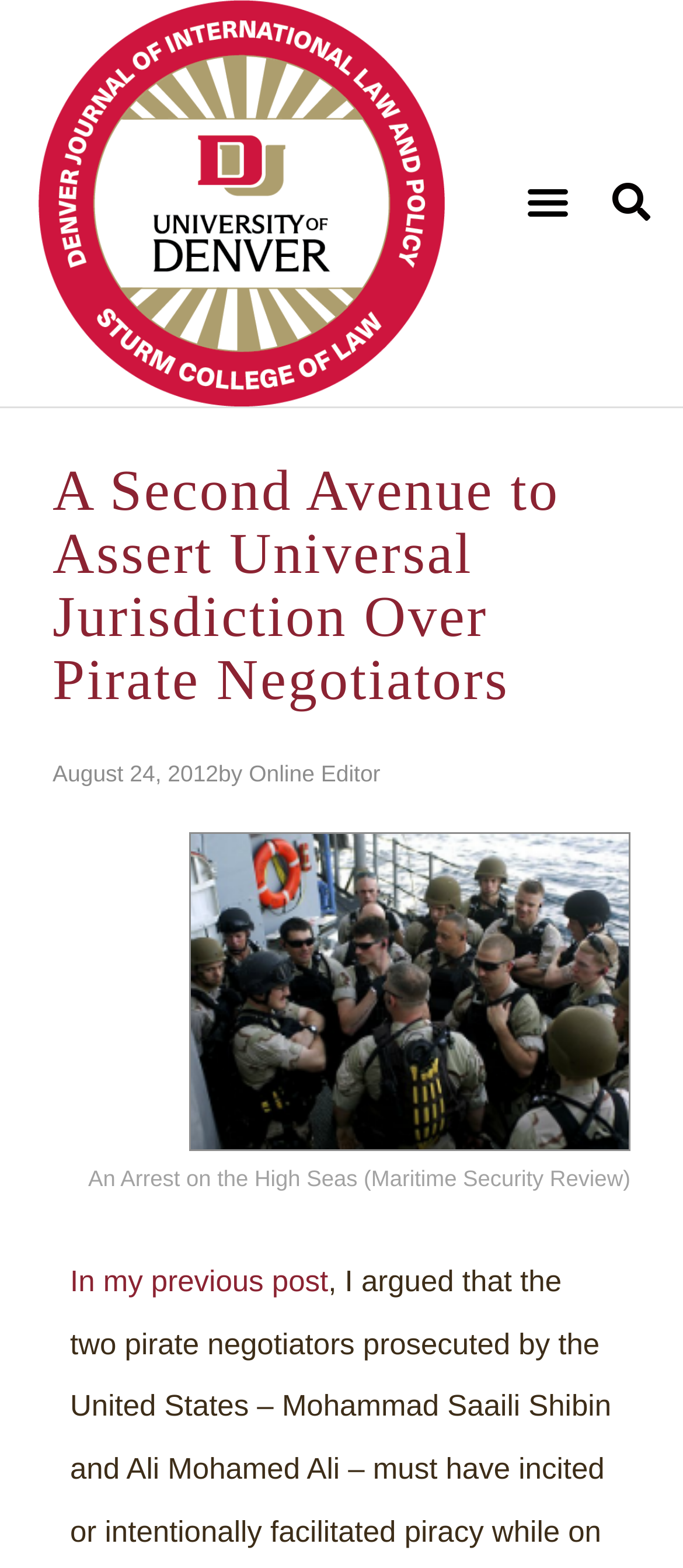What is the category of the article?
We need a detailed and exhaustive answer to the question. Please elaborate.

I found the category of the article by looking at the root element with the text 'A Second Avenue to Assert Universal Jurisdiction Over Pirate Negotiators – Denver Journal of International Law & Policy'.